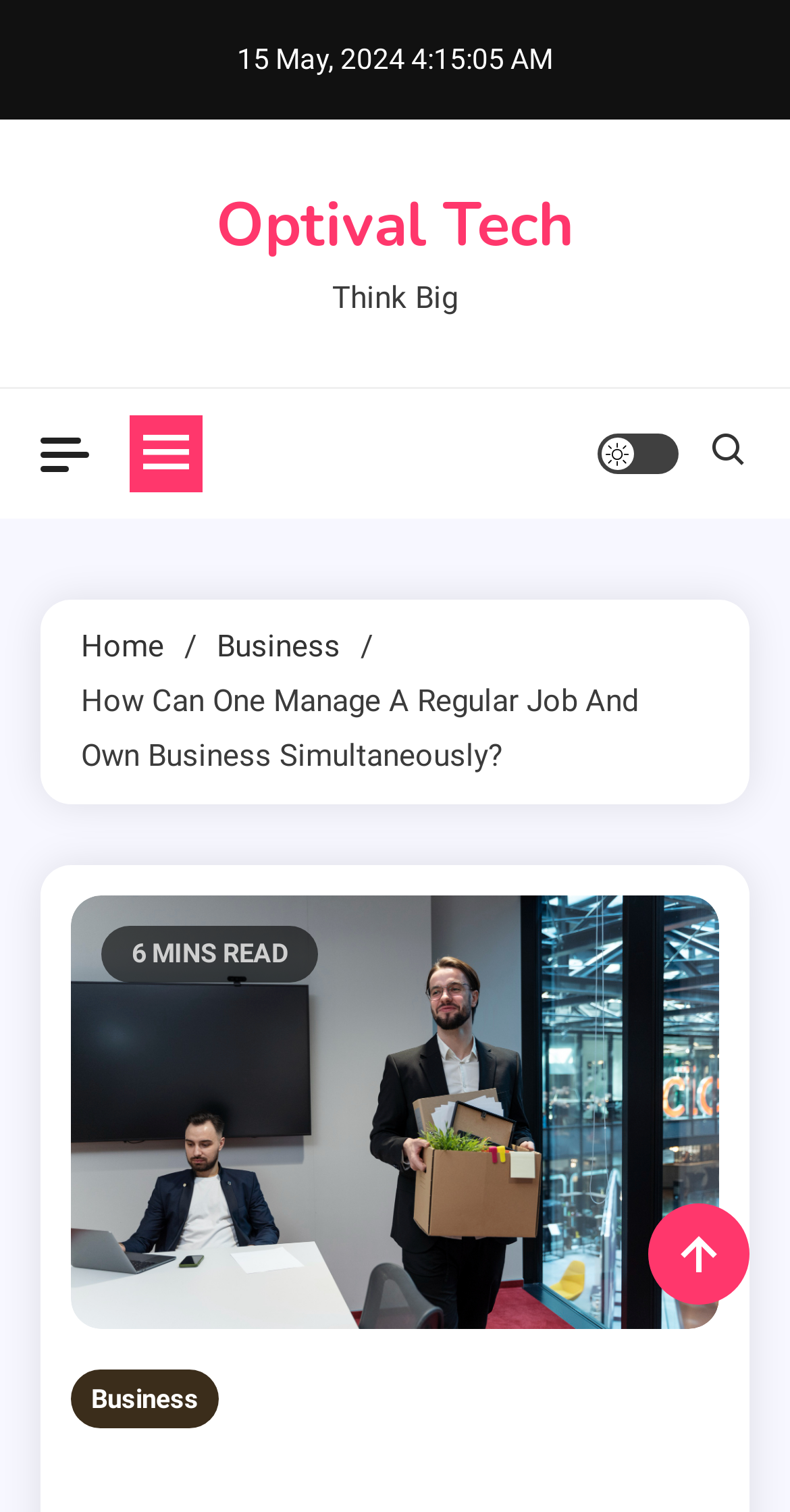Carefully observe the image and respond to the question with a detailed answer:
How many links are in the breadcrumbs navigation?

The breadcrumbs navigation is located at the top of the webpage, and it contains two links, 'Home' and 'Business', which can be counted by examining the navigation element.